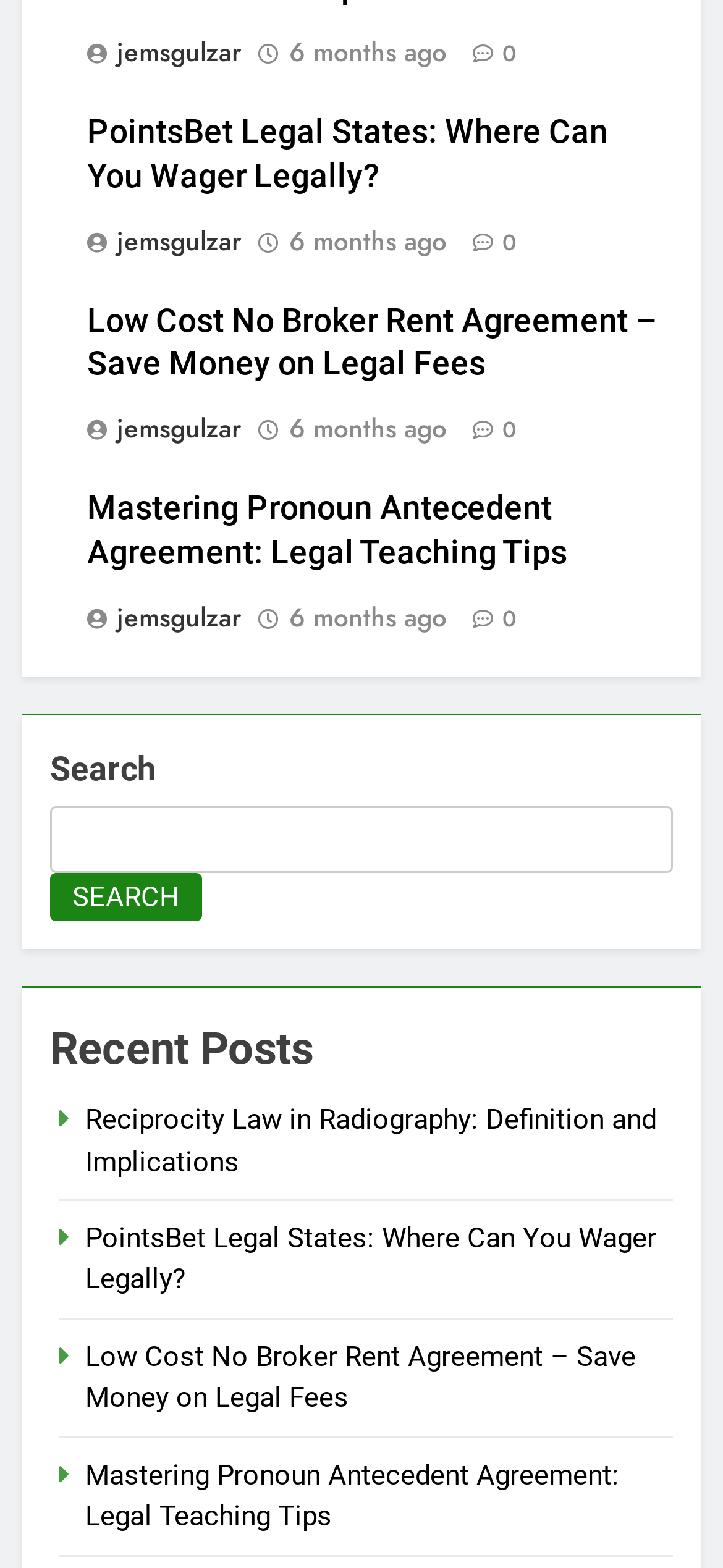Predict the bounding box of the UI element based on the description: "jemsgulzar". The coordinates should be four float numbers between 0 and 1, formatted as [left, top, right, bottom].

[0.121, 0.141, 0.351, 0.165]